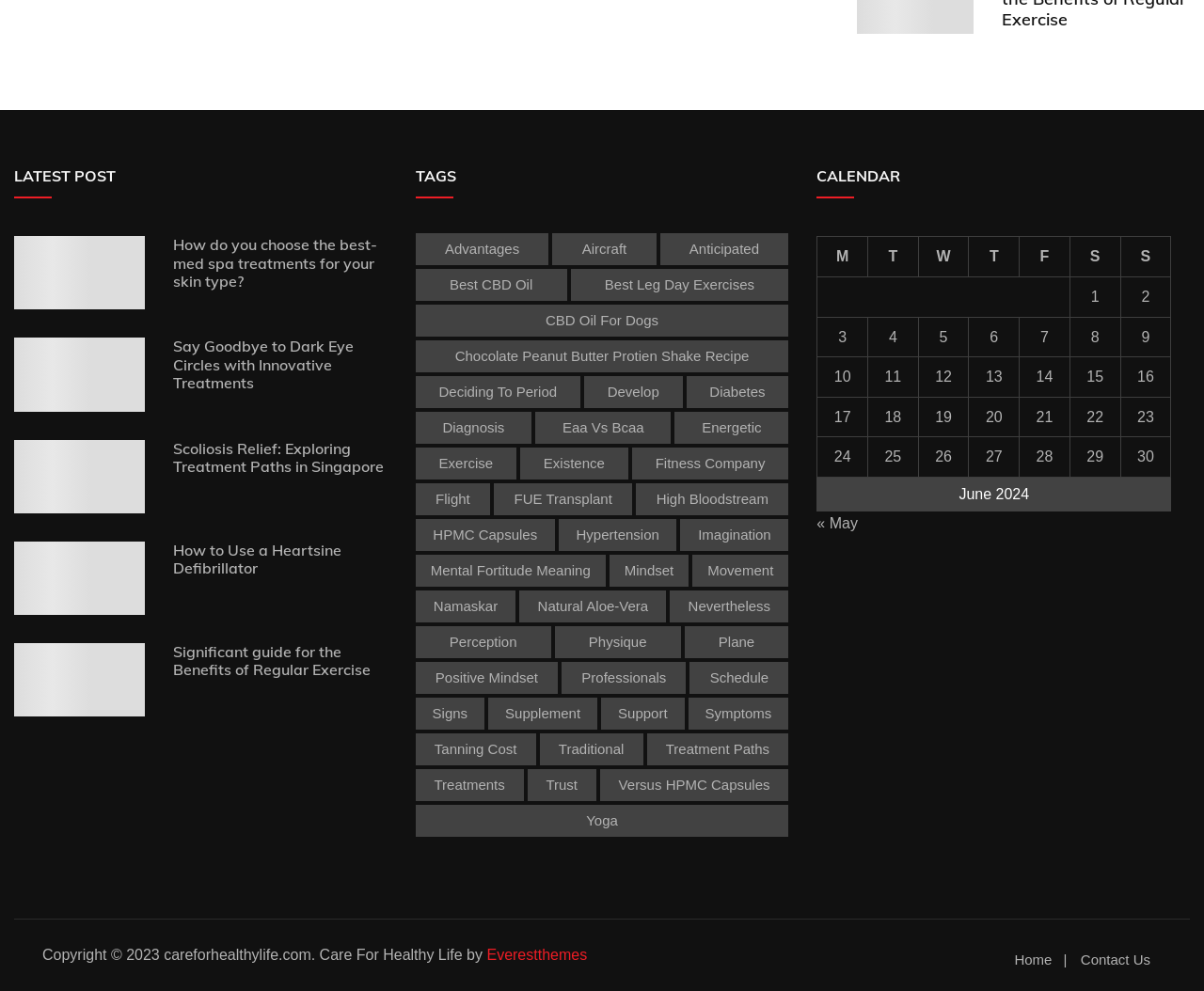Select the bounding box coordinates of the element I need to click to carry out the following instruction: "Click on the 'LATEST POST' heading".

[0.012, 0.159, 0.096, 0.197]